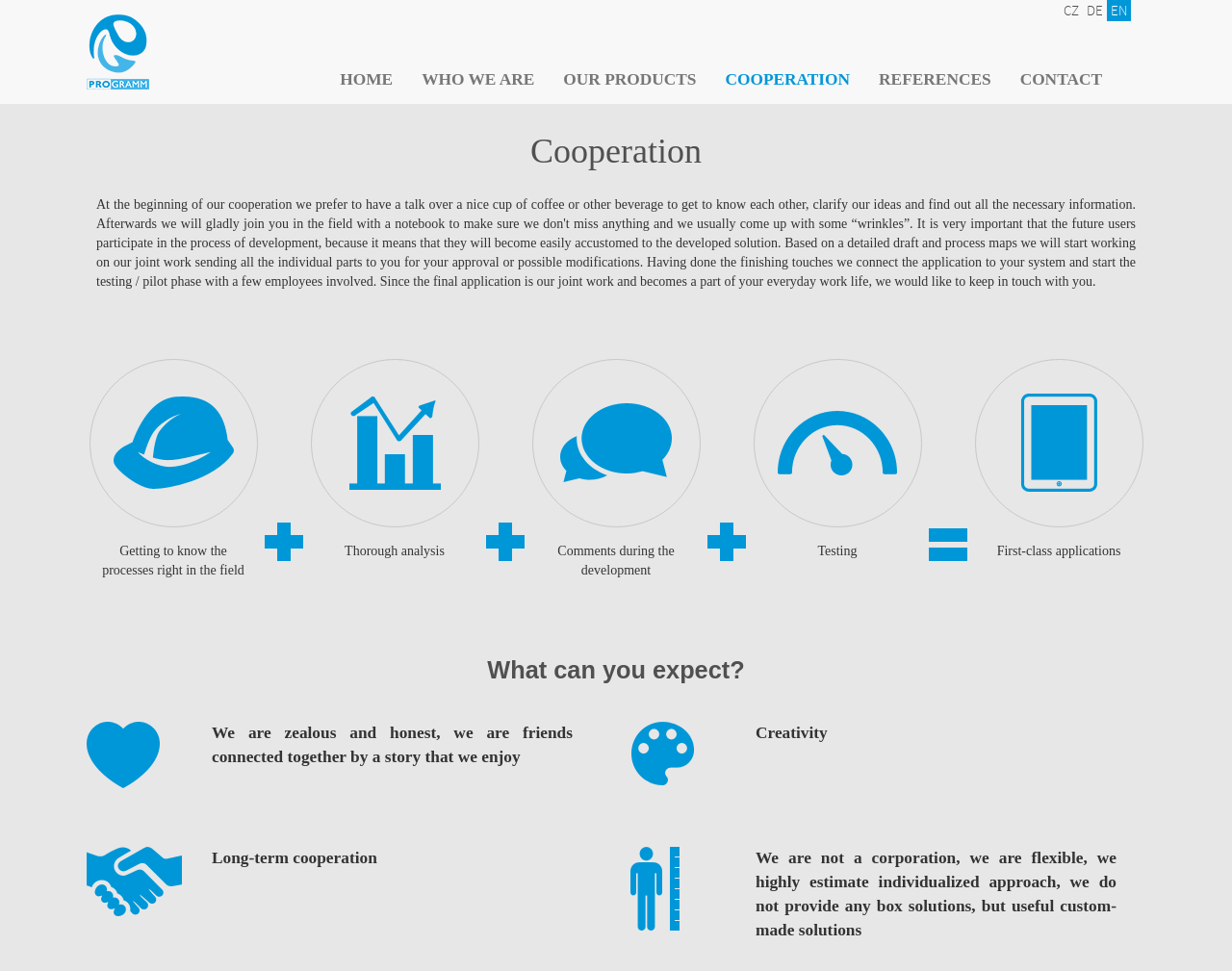Provide a thorough and detailed response to the question by examining the image: 
How many links are in the top navigation bar?

The top navigation bar has 6 links, which are 'HOME', 'WHO WE ARE', 'OUR PRODUCTS', 'COOPERATION', 'REFERENCES', and 'CONTACT'.